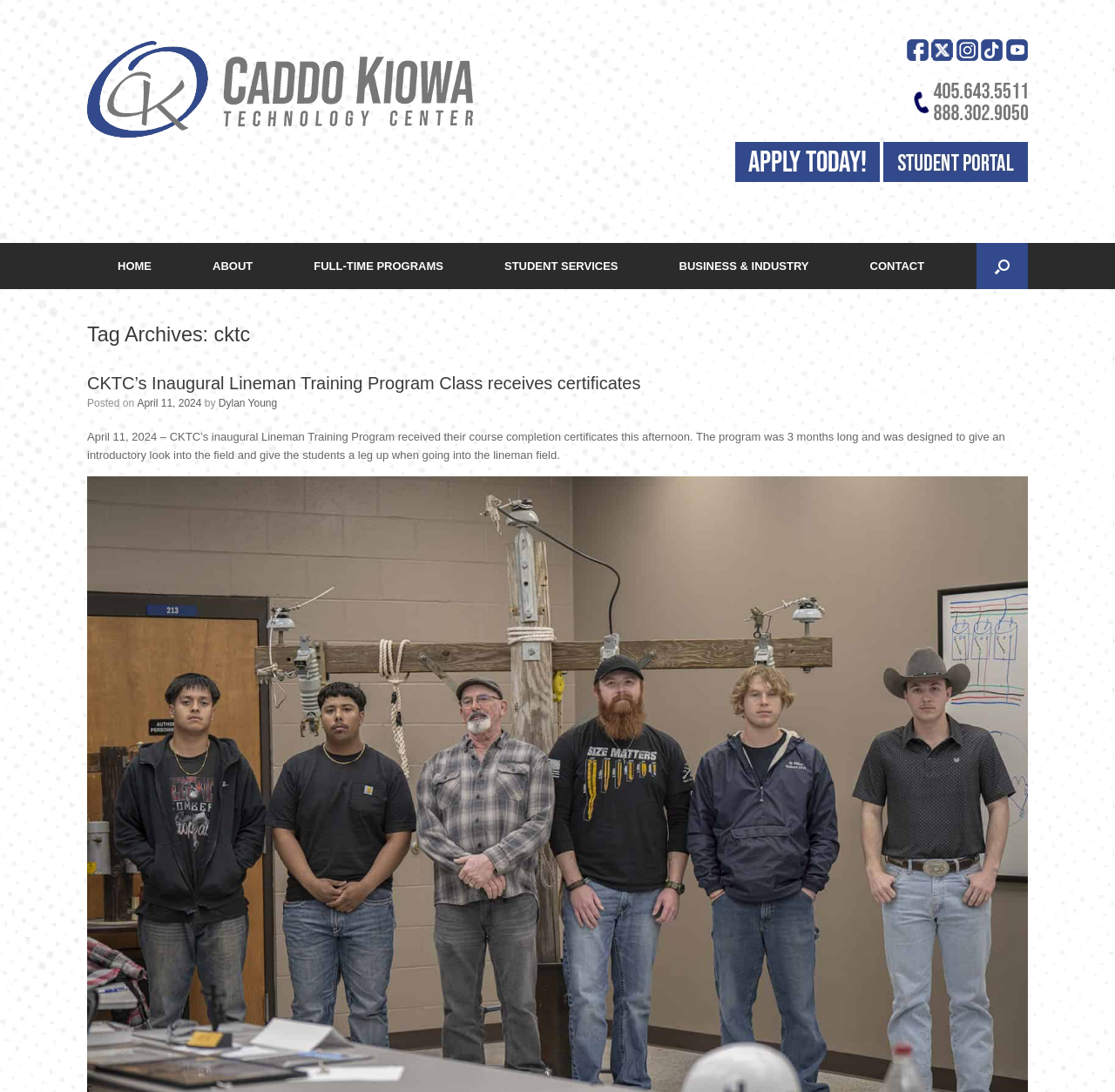Predict the bounding box coordinates of the area that should be clicked to accomplish the following instruction: "Read the article about CKTC’s Inaugural Lineman Training Program Class". The bounding box coordinates should consist of four float numbers between 0 and 1, i.e., [left, top, right, bottom].

[0.078, 0.342, 0.575, 0.36]